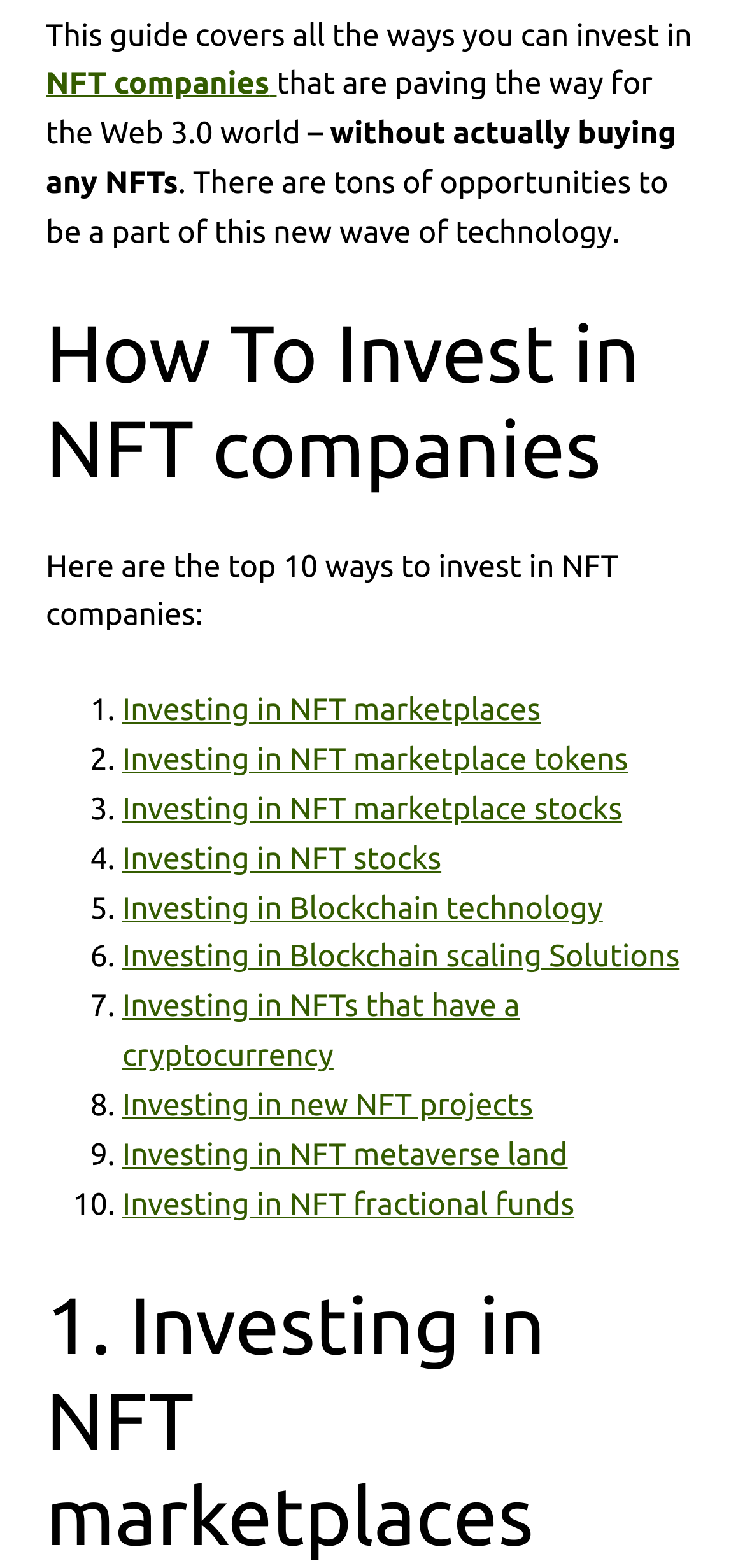Could you highlight the region that needs to be clicked to execute the instruction: "Learn about 'Investing in NFT fractional funds'"?

[0.164, 0.757, 0.771, 0.779]